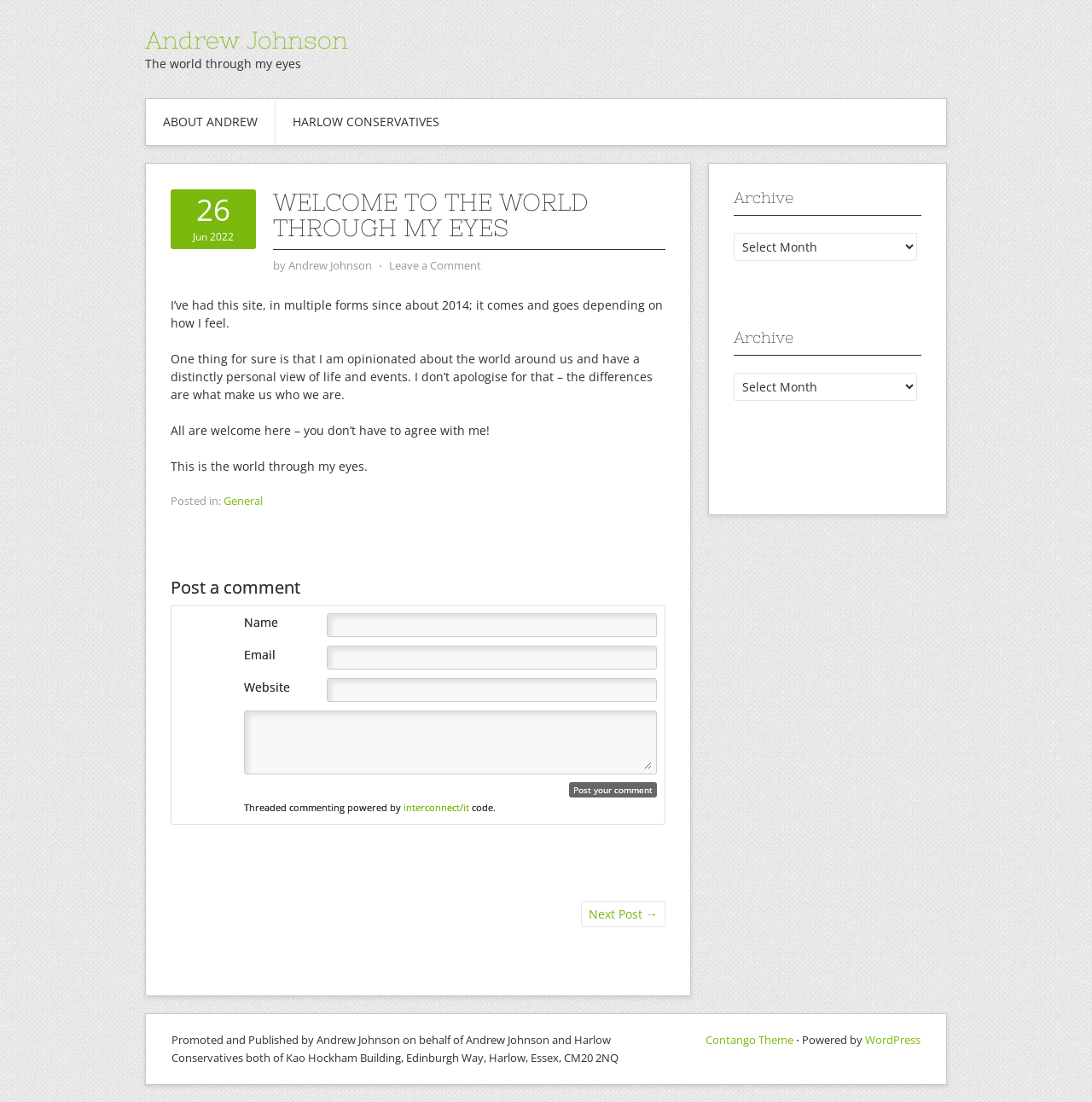Answer this question using a single word or a brief phrase:
What is the topic of the first article on this webpage?

General